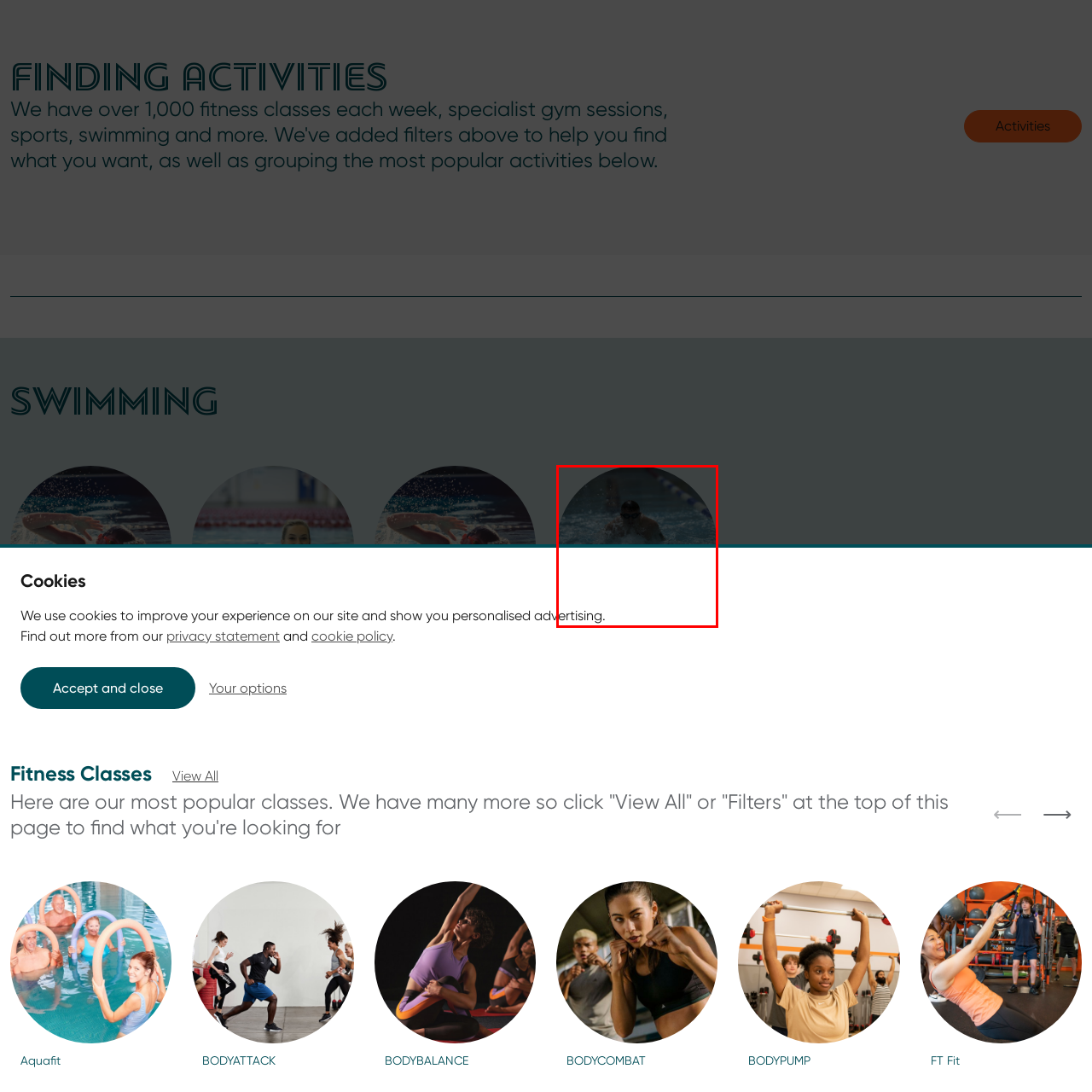What is the focus of the image?  
Carefully review the image highlighted by the red outline and respond with a comprehensive answer based on the image's content.

The focus is on their determined expression and athletic form, emphasizing the intensity and skill involved in the activity, which implies that the image is highlighting the swimmer's facial expression and body posture.